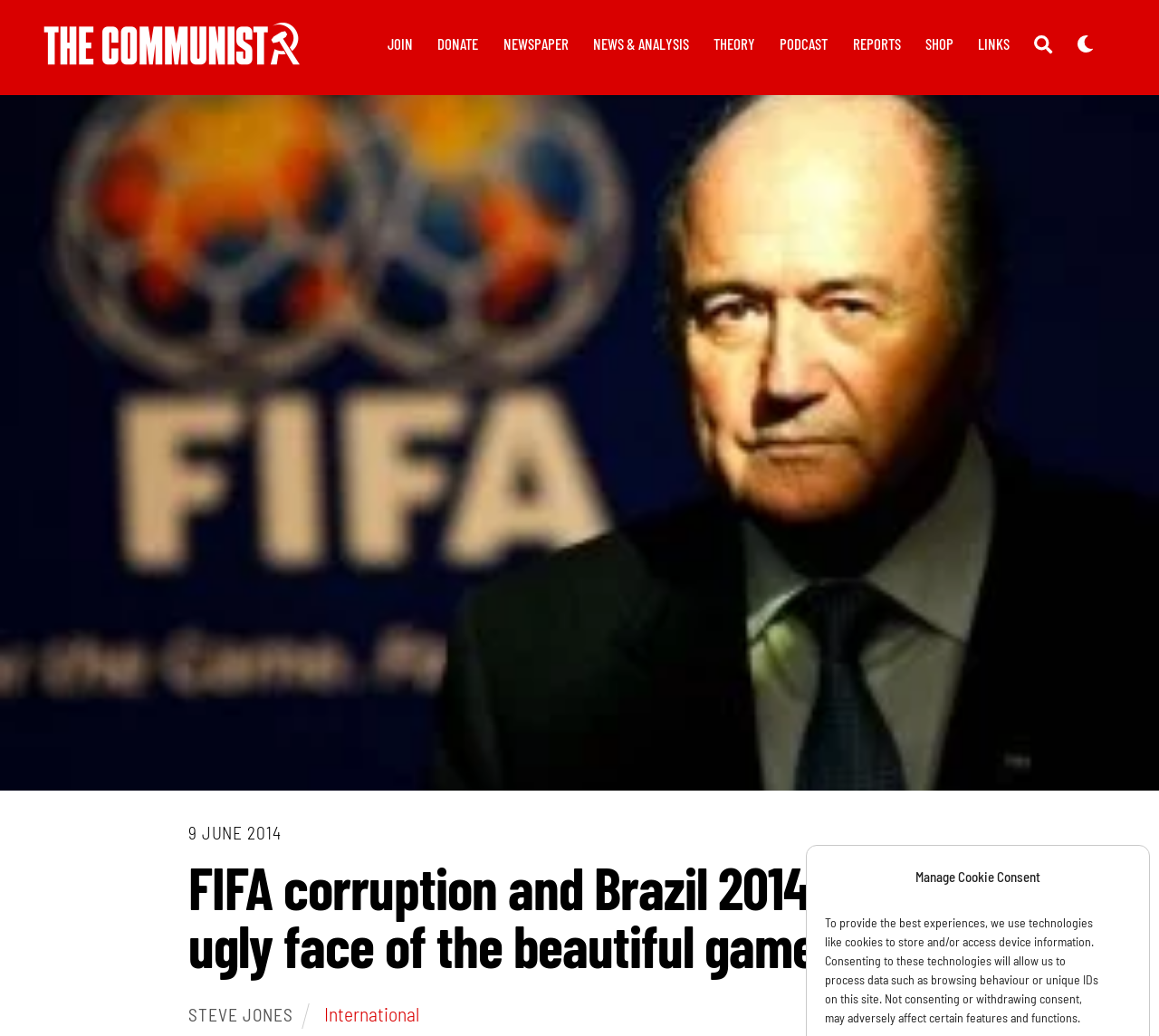Answer the following inquiry with a single word or phrase:
What is the topic of the article?

FIFA corruption